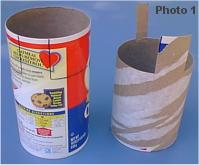Look at the image and write a detailed answer to the question: 
What is the purpose of the black marker lines on the larger container?

The black marker lines on the larger oatmeal container indicate preparation for crafting, suggesting that the container is being modified for a new project, such as a crayon box or similar craft.